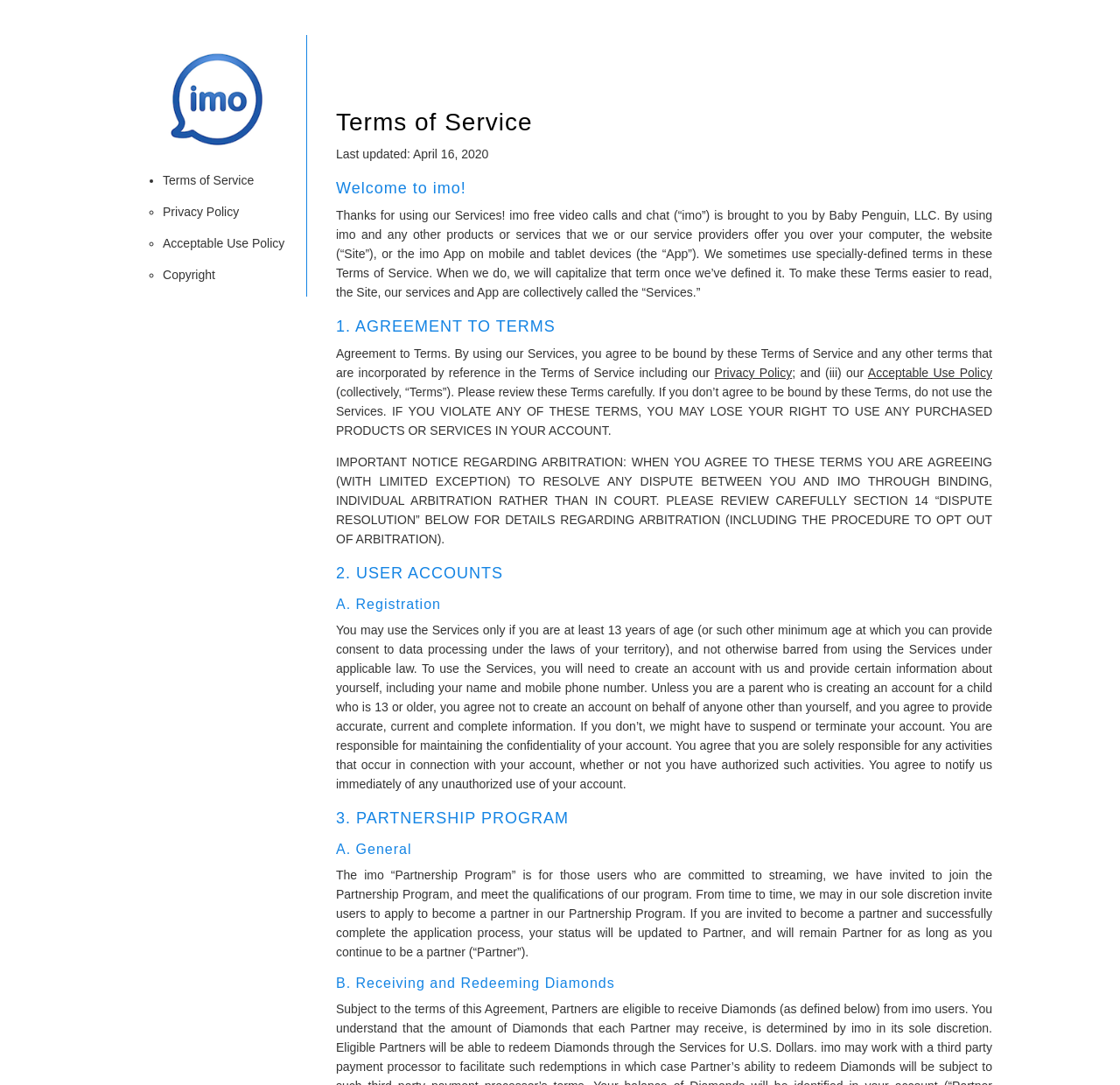How many links are there in the webpage?
Using the visual information from the image, give a one-word or short-phrase answer.

6